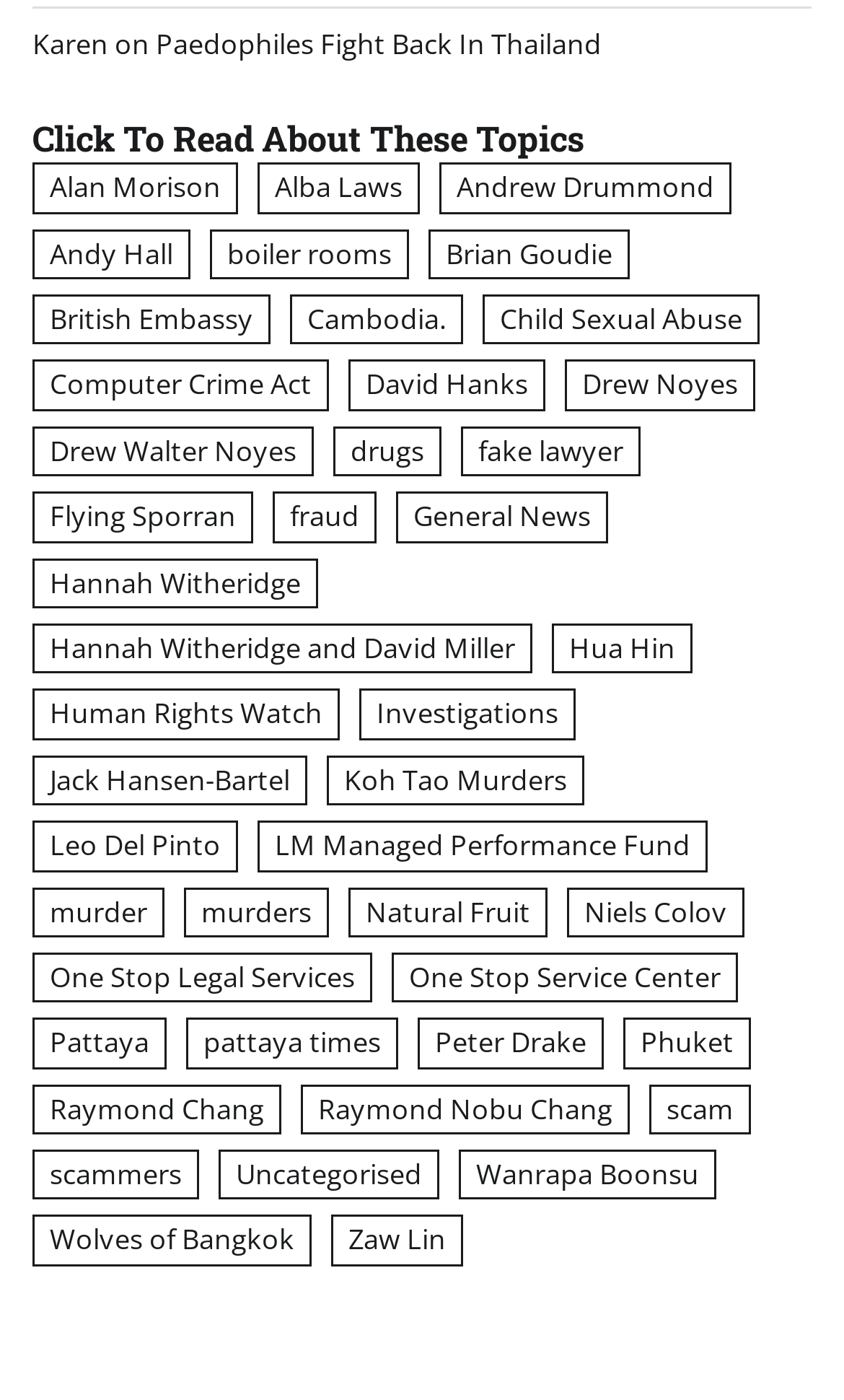Please provide a one-word or short phrase answer to the question:
How many links are there on the webpage?

186